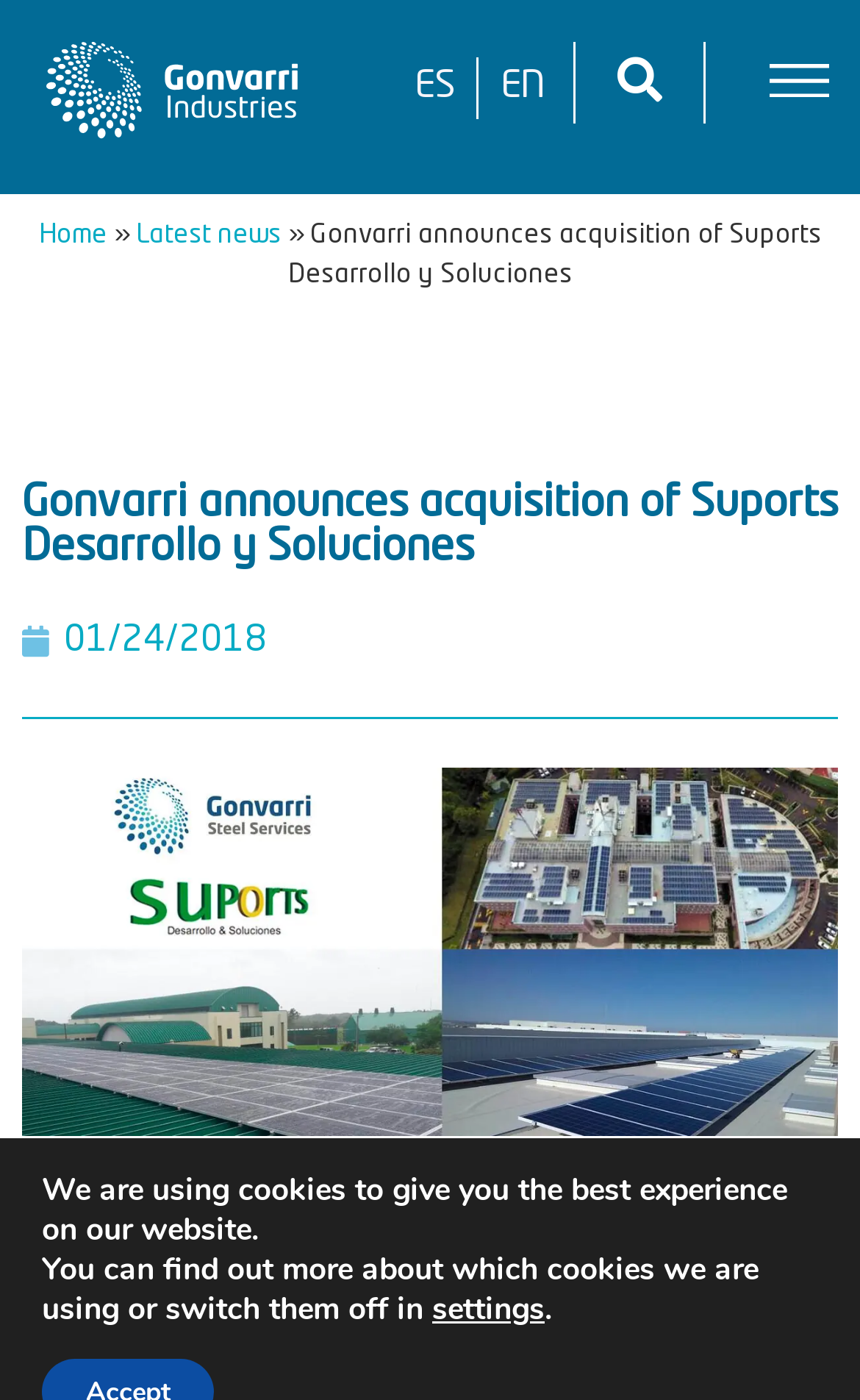Predict the bounding box of the UI element that fits this description: "Suports Desarrollo y Soluciones".

[0.051, 0.934, 0.841, 0.997]